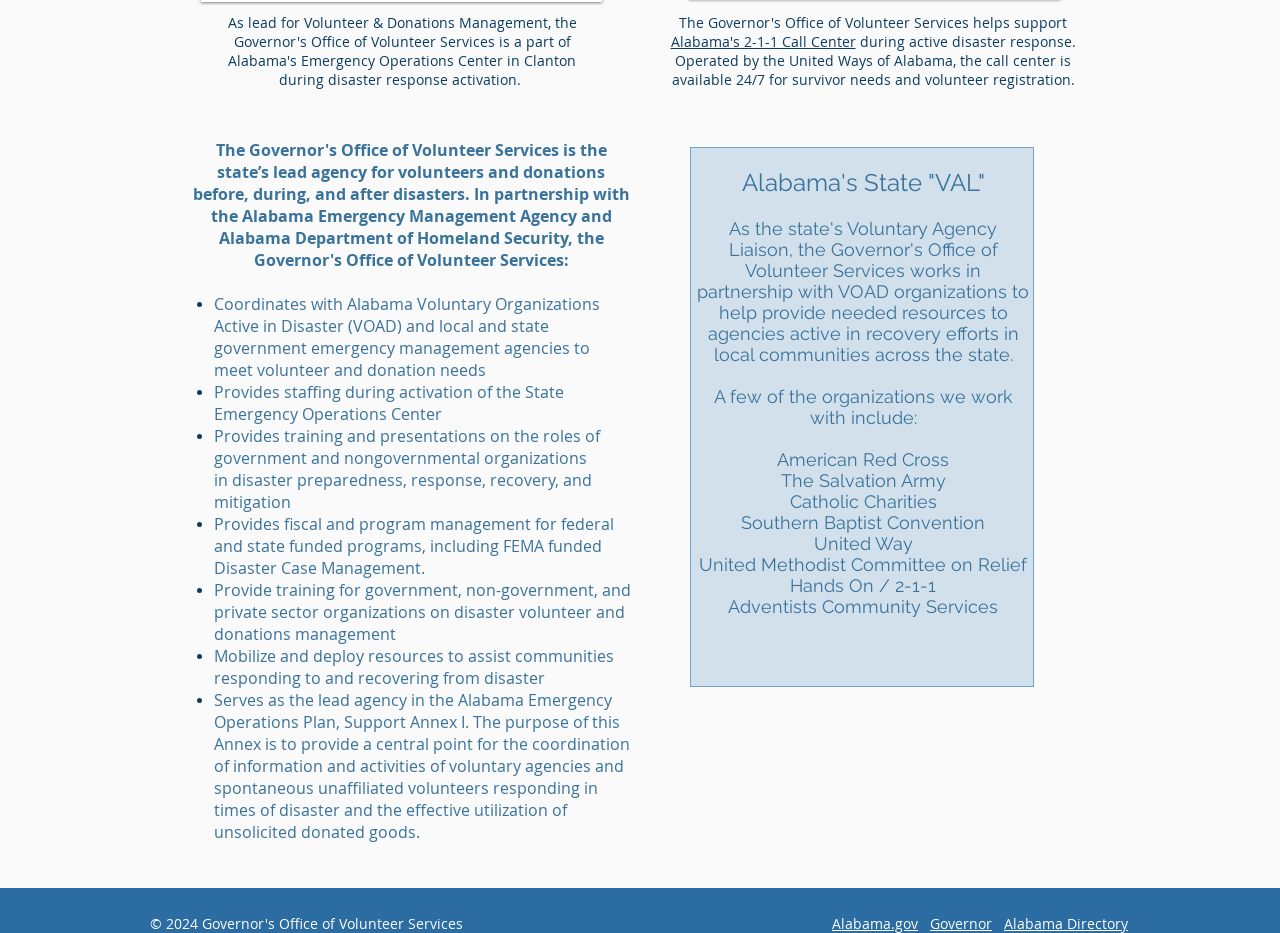Can you find the bounding box coordinates for the UI element given this description: "Alabama Directory"? Provide the coordinates as four float numbers between 0 and 1: [left, top, right, bottom].

[0.784, 0.98, 0.881, 1.0]